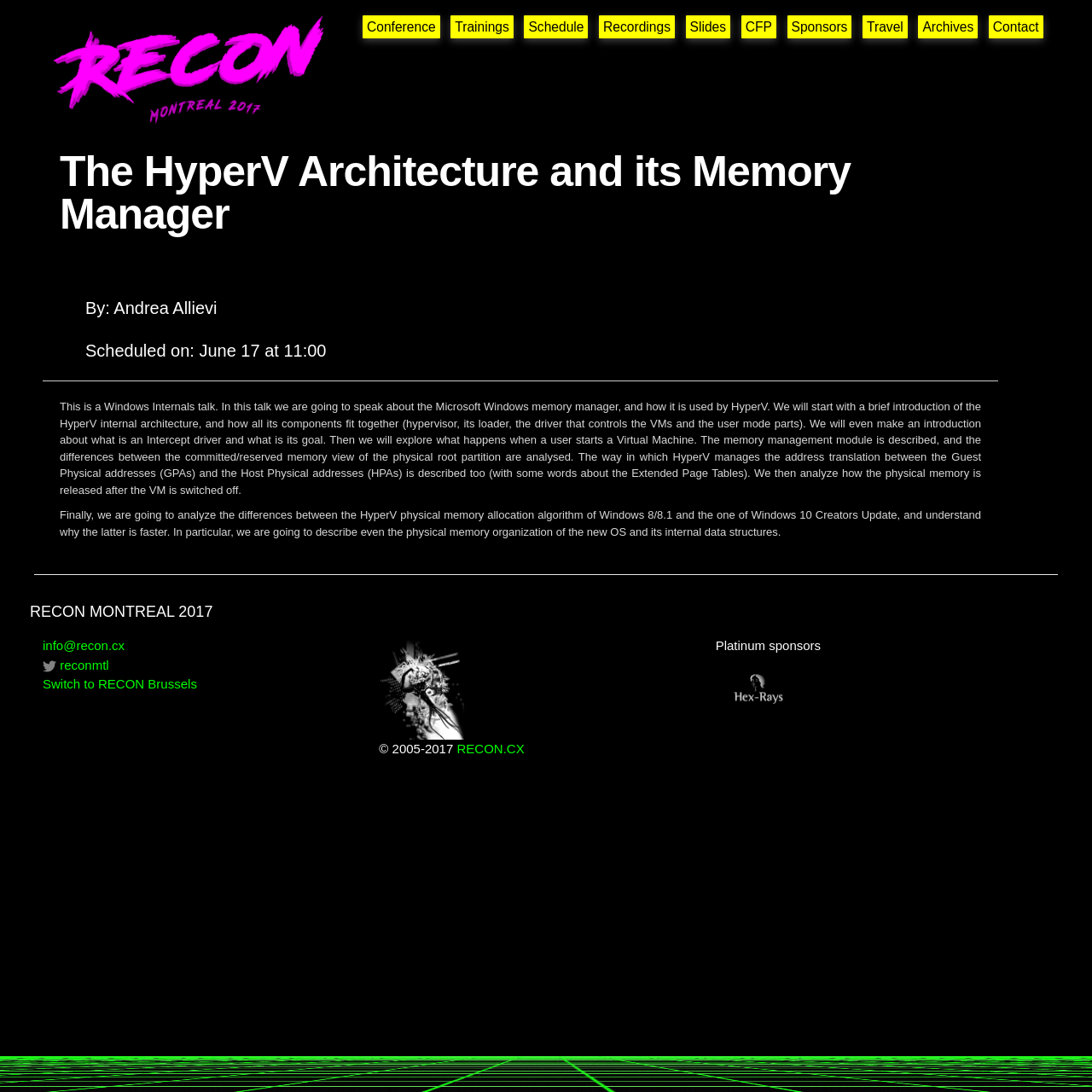Pinpoint the bounding box coordinates of the clickable element to carry out the following instruction: "Go to the Schedule page."

[0.48, 0.014, 0.539, 0.035]